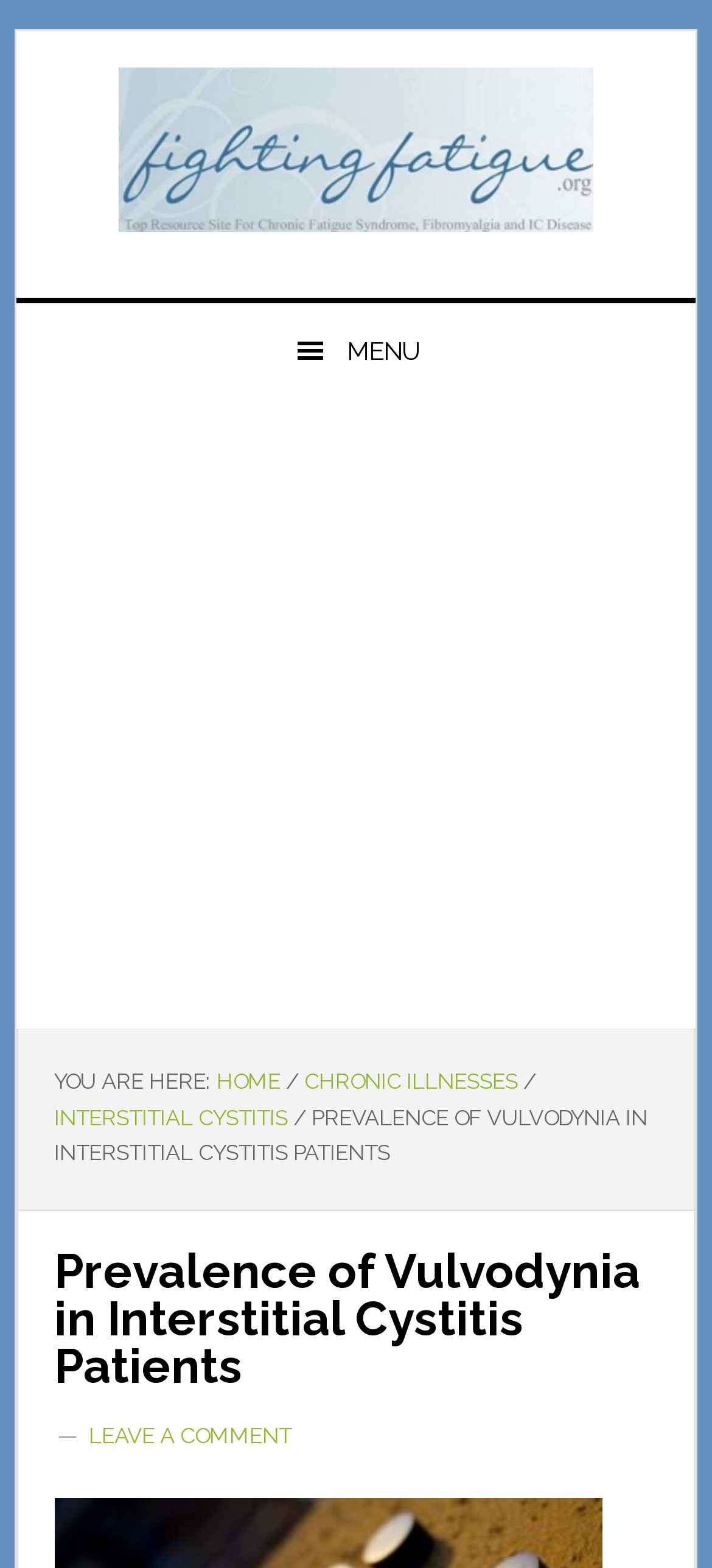Is there a comment section on this page?
Examine the screenshot and reply with a single word or phrase.

Yes